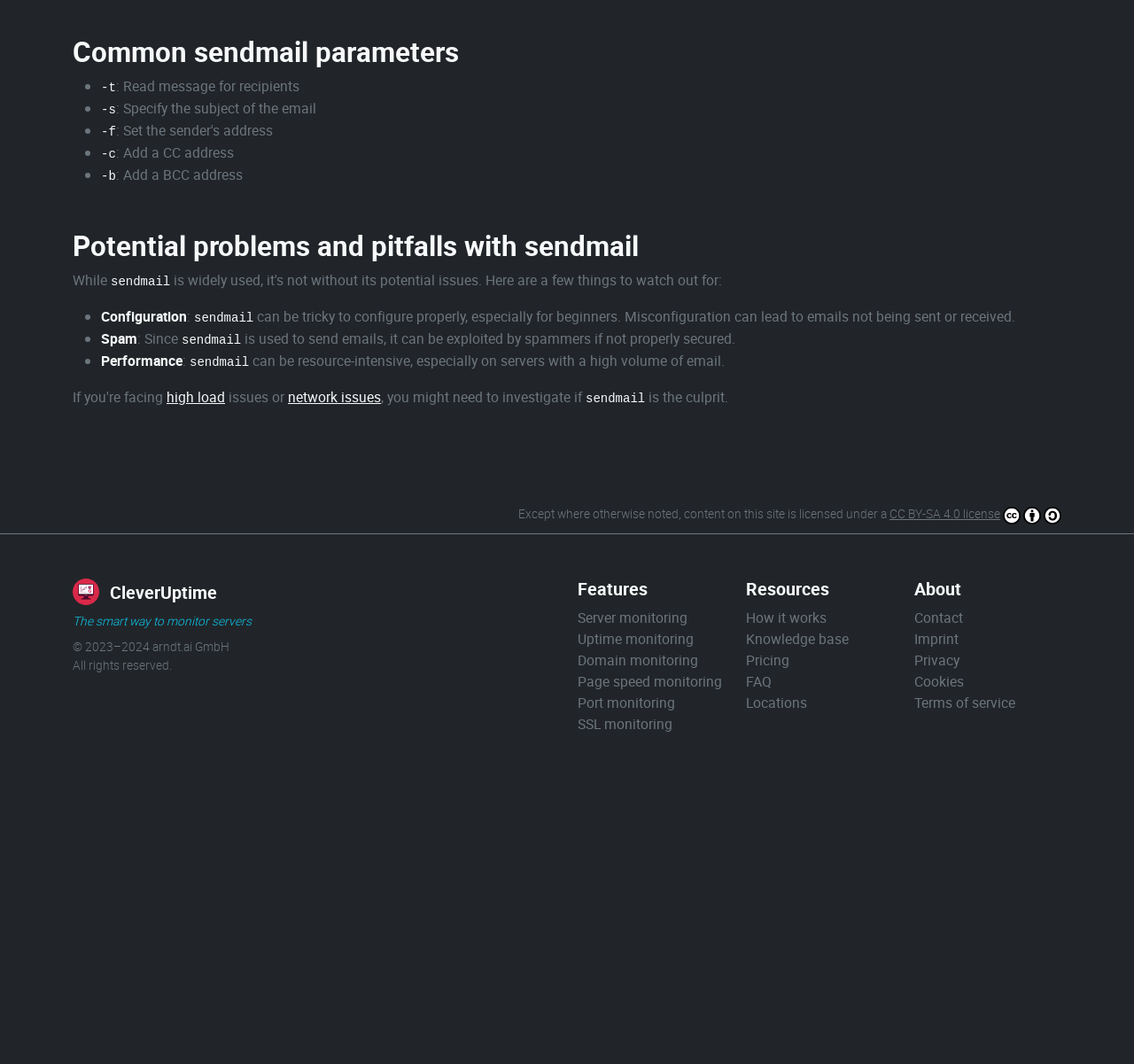Highlight the bounding box coordinates of the element you need to click to perform the following instruction: "Learn about 'Potential problems and pitfalls with sendmail'."

[0.064, 0.215, 0.936, 0.247]